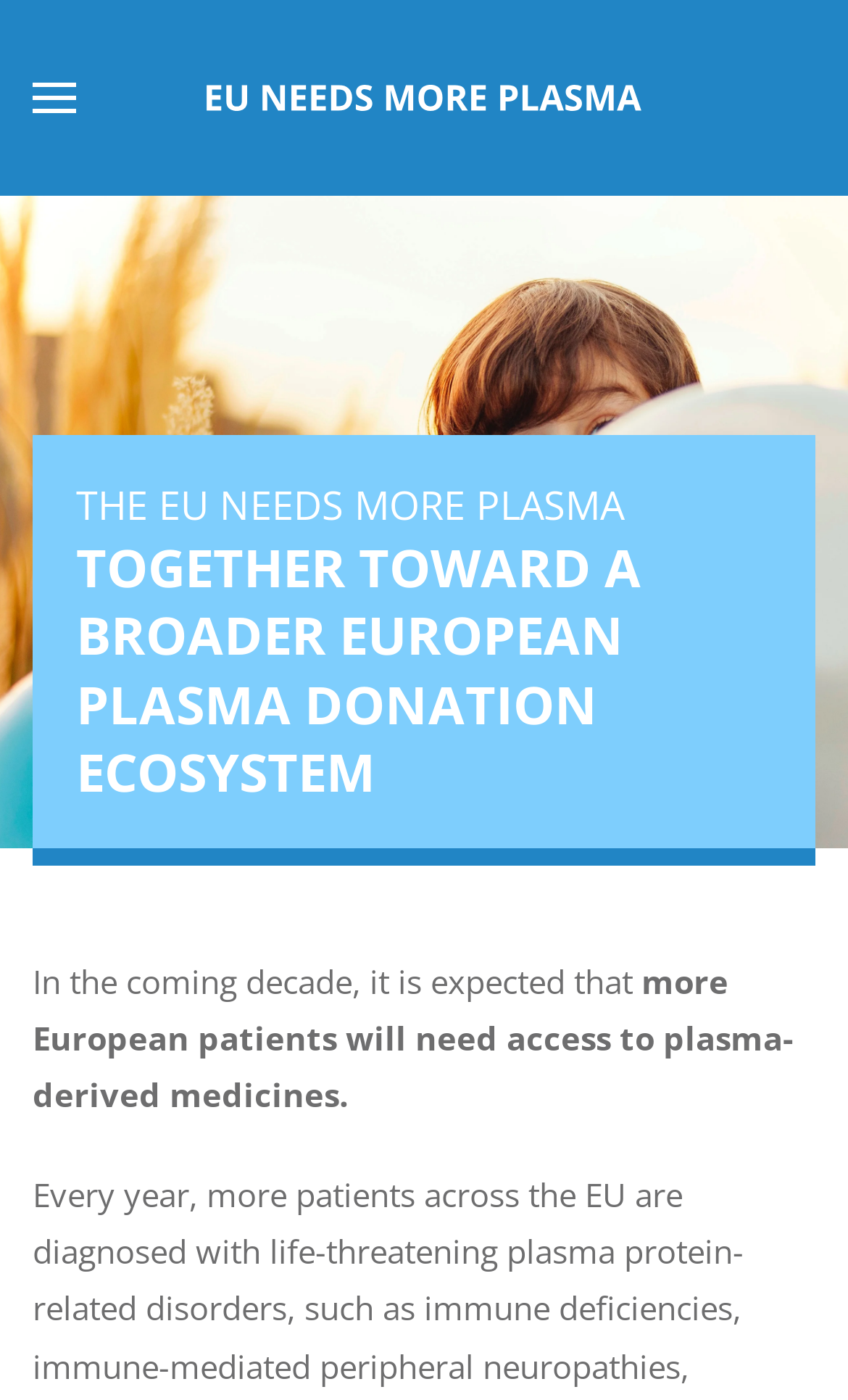What is the tone of the webpage?
Carefully analyze the image and provide a thorough answer to the question.

The webpage appears to be informative in tone, providing factual information about the need for plasma donation in Europe, rather than persuasive or promotional, as it presents a neutral and objective view of the issue.